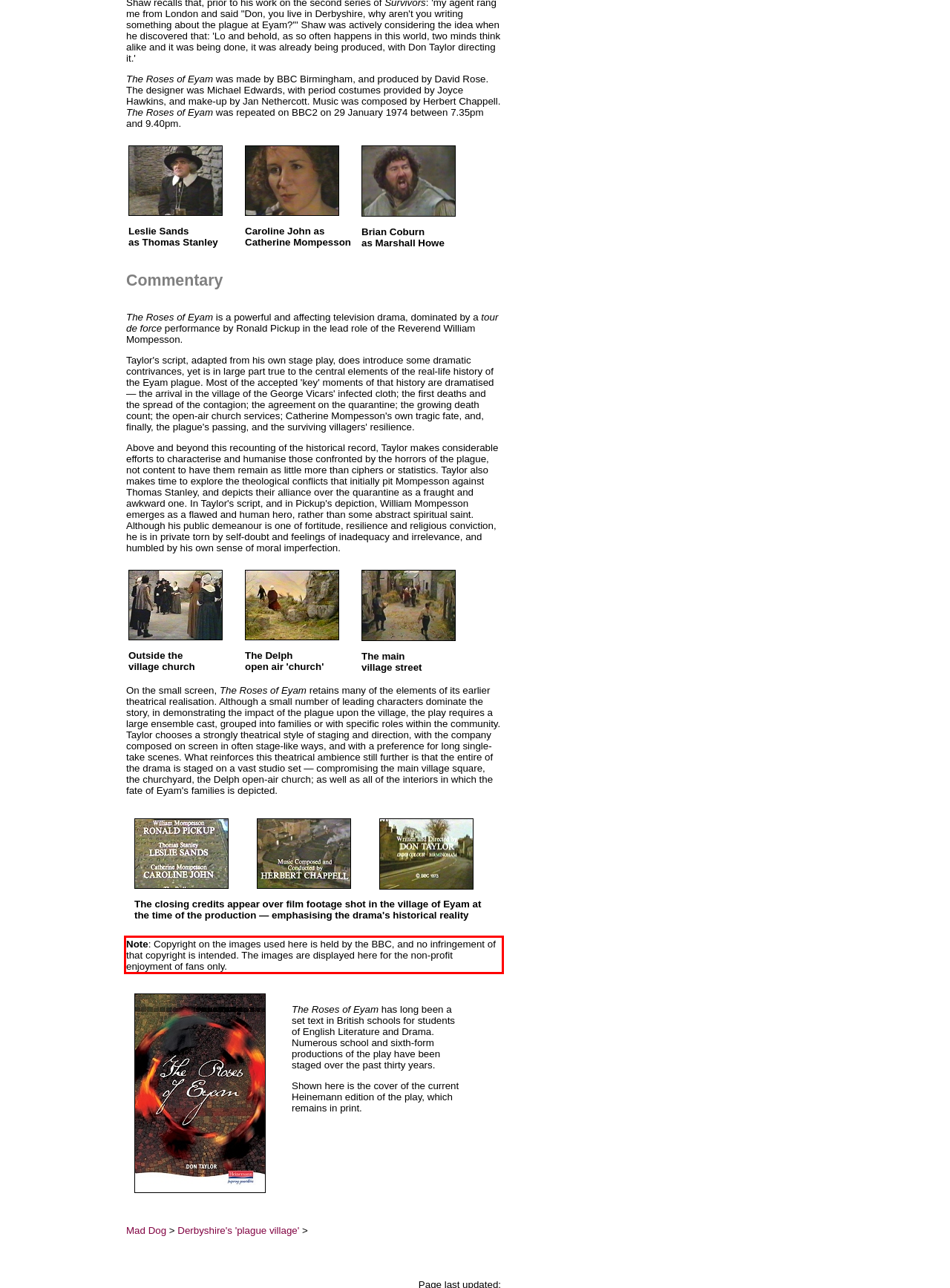Using OCR, extract the text content found within the red bounding box in the given webpage screenshot.

Note: Copyright on the images used here is held by the BBC, and no infringement of that copyright is intended. The images are displayed here for the non-profit enjoyment of fans only.